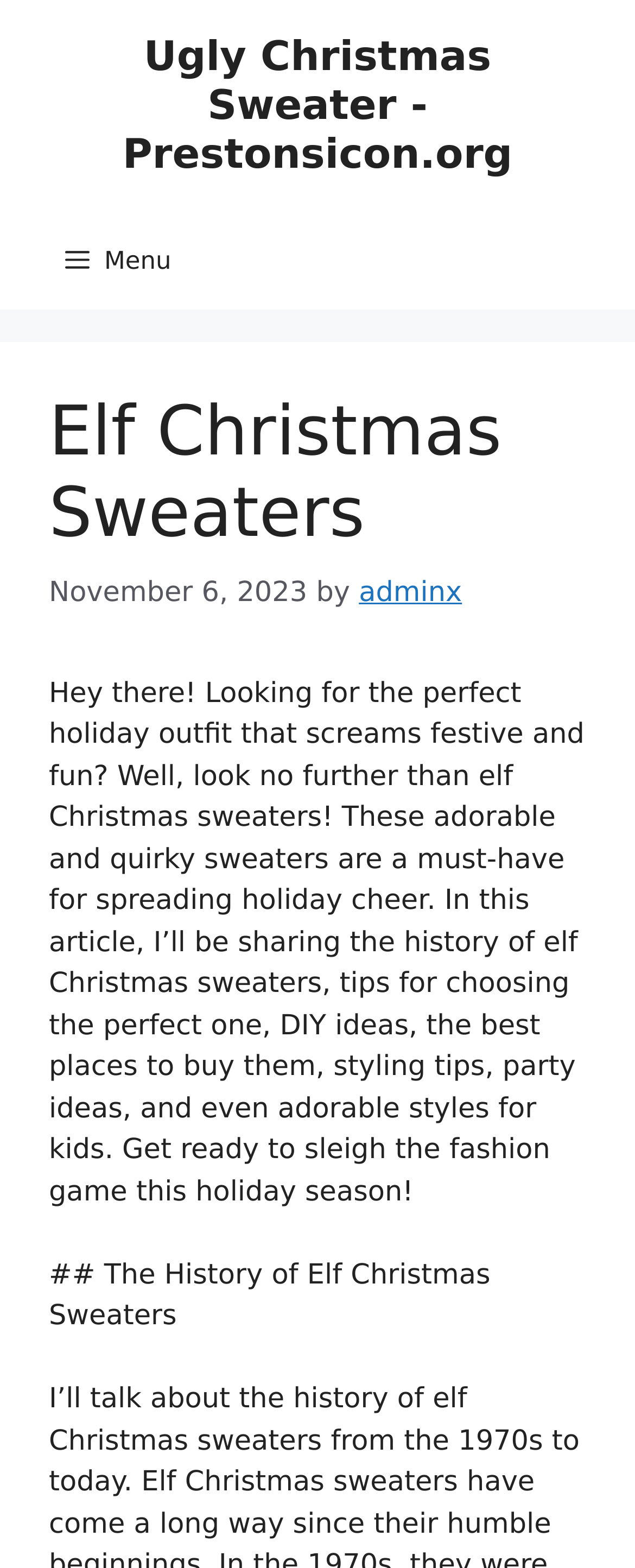What is the date of the article?
Using the image as a reference, give a one-word or short phrase answer.

November 6, 2023